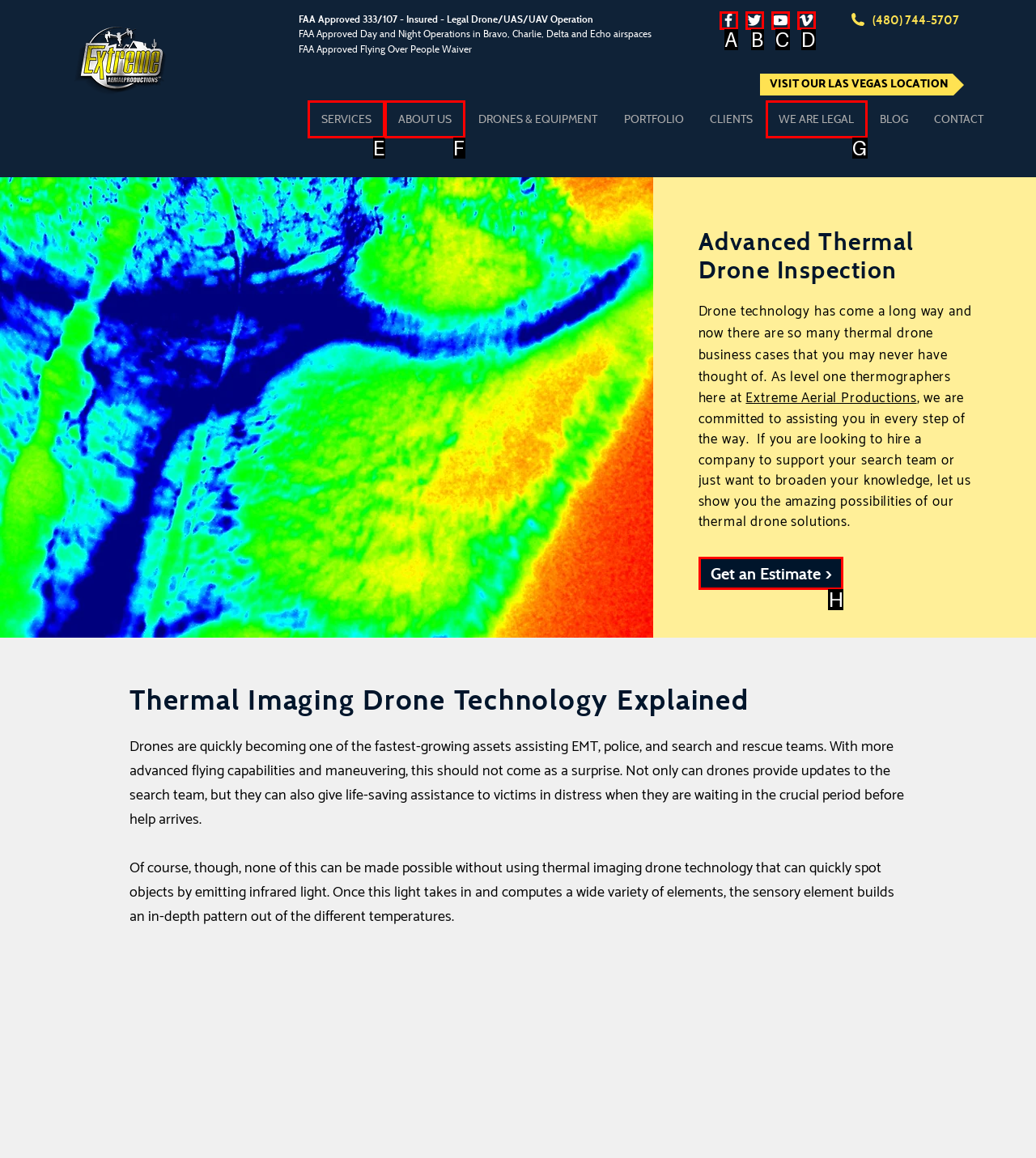Select the option that matches the description: Get an Estimate >. Answer with the letter of the correct option directly.

H